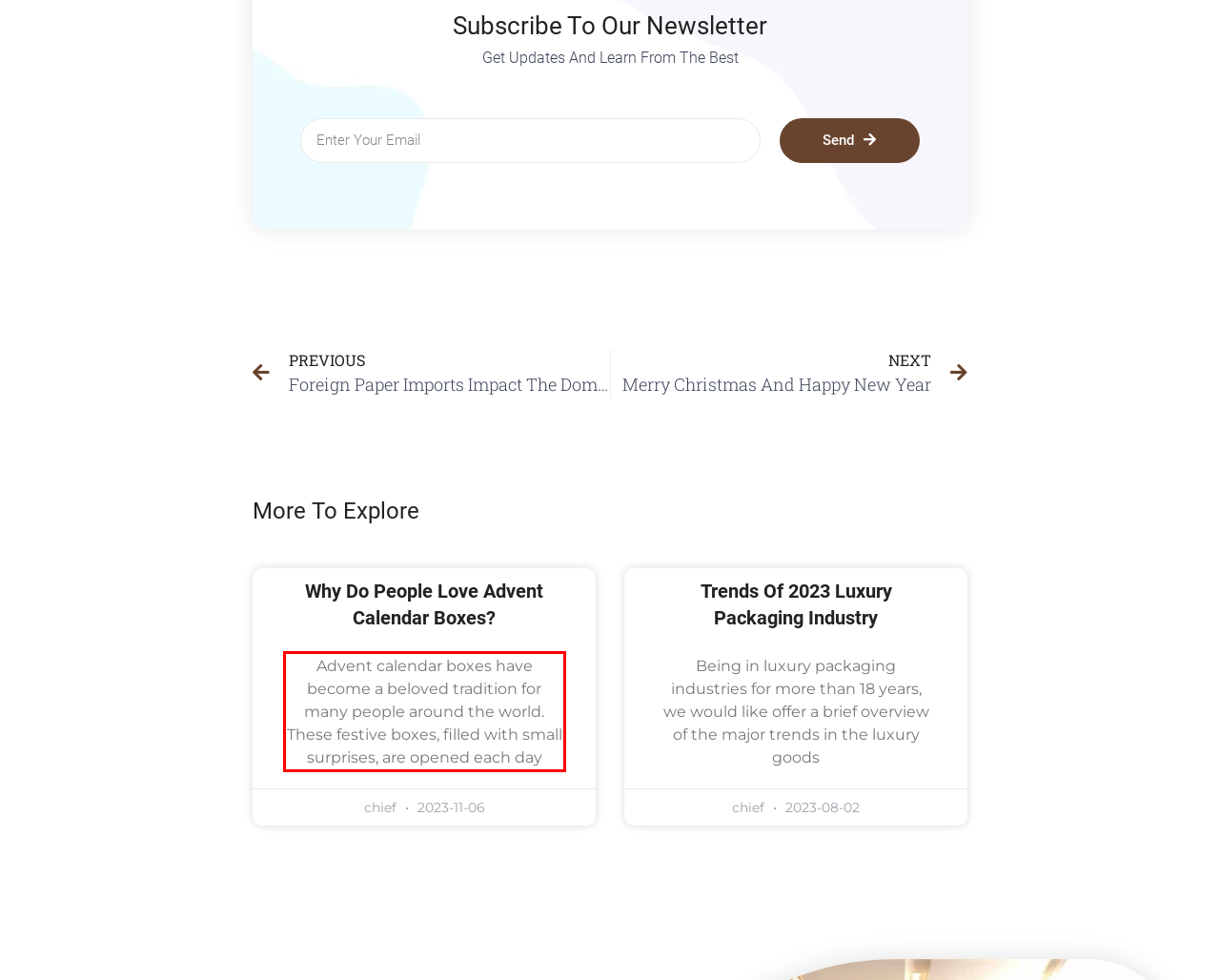Within the screenshot of a webpage, identify the red bounding box and perform OCR to capture the text content it contains.

Advent calendar boxes have become a beloved tradition for many people around the world. These festive boxes, filled with small surprises, are opened each day